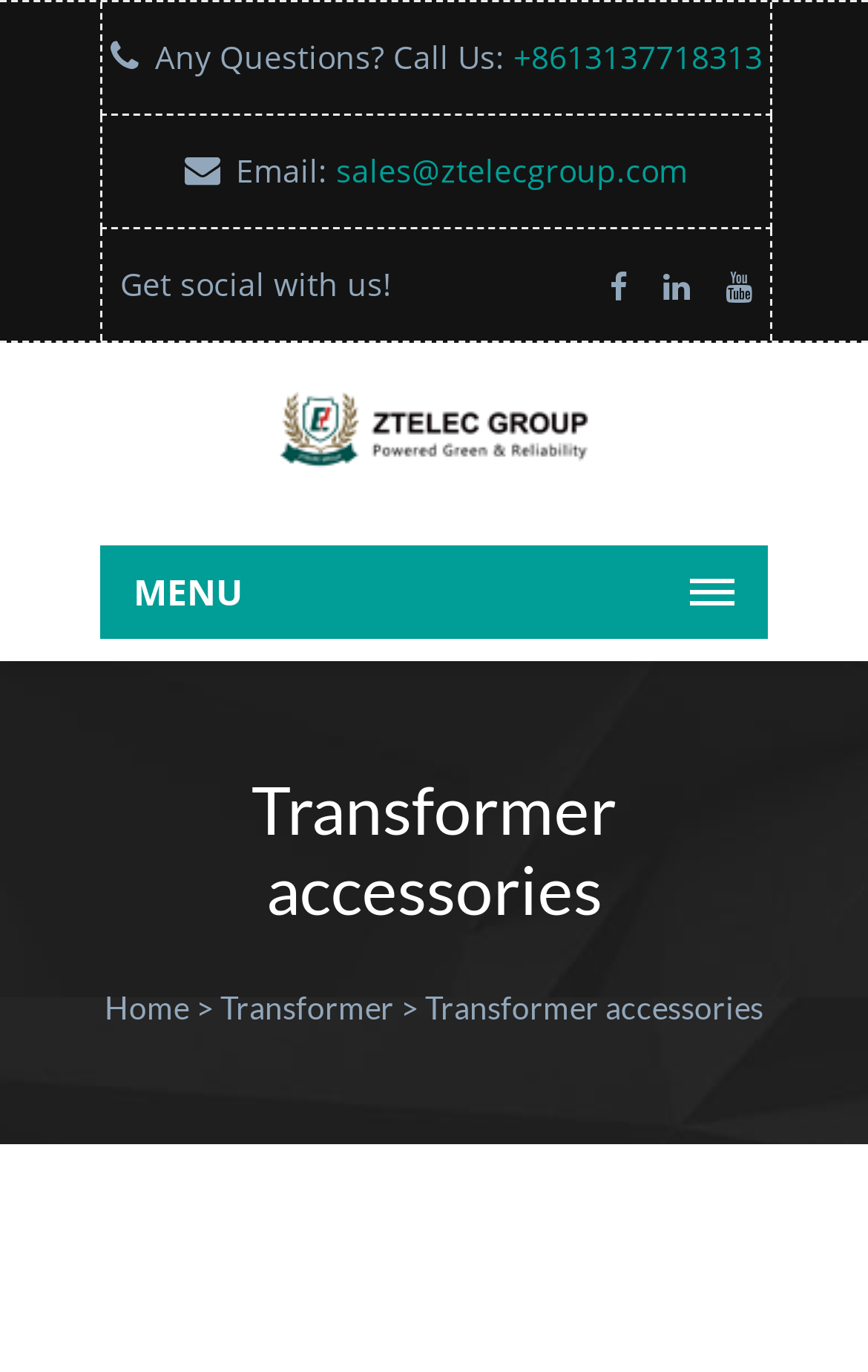Please answer the following question using a single word or phrase: 
How many social media links are there?

3